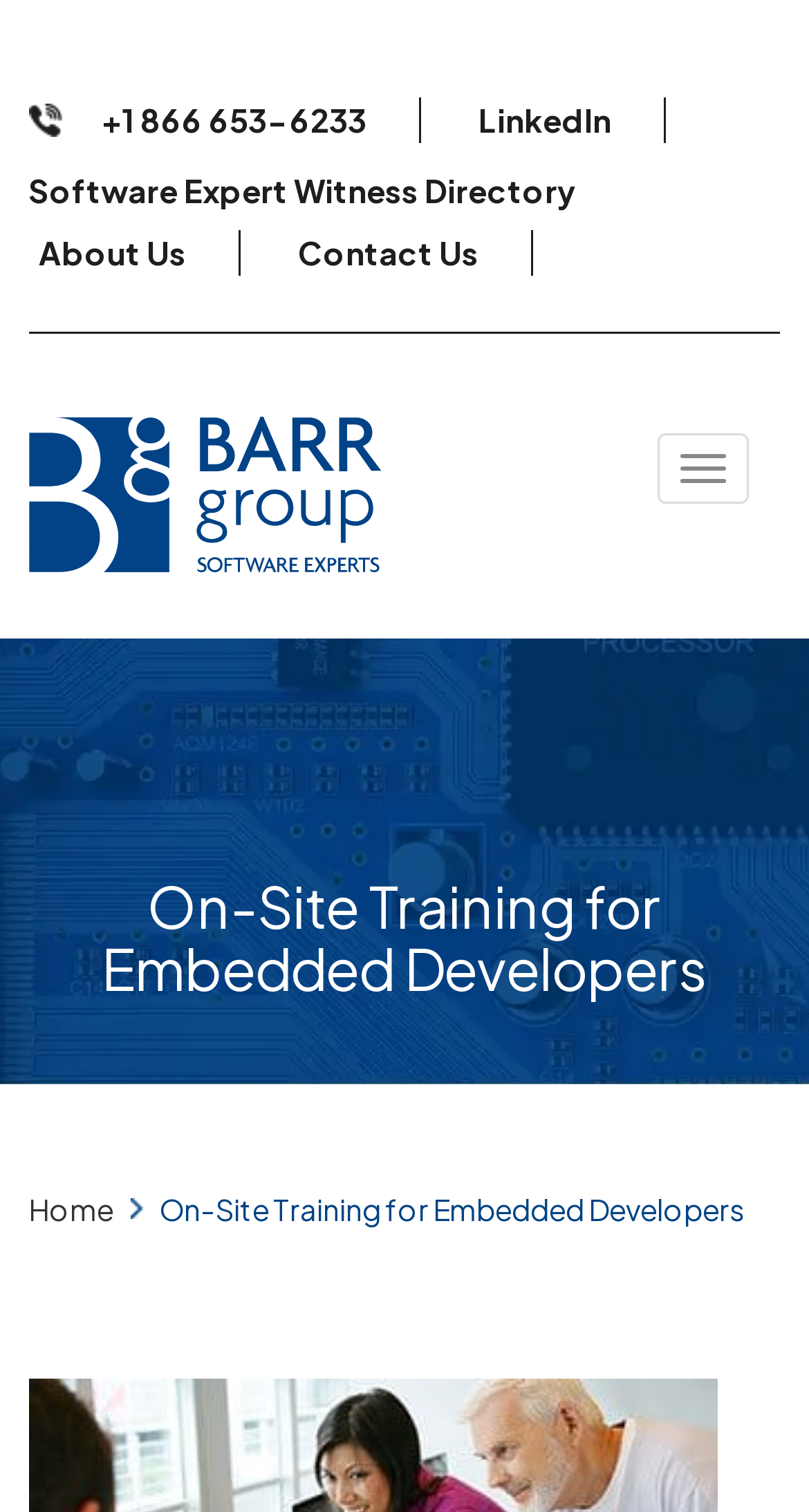What is the name of the company on the webpage?
Based on the image, answer the question in a detailed manner.

I looked at the webpage and found the company name, which is 'Barr Group'. This name is part of a link and an image, both of which are located in the top section of the webpage.